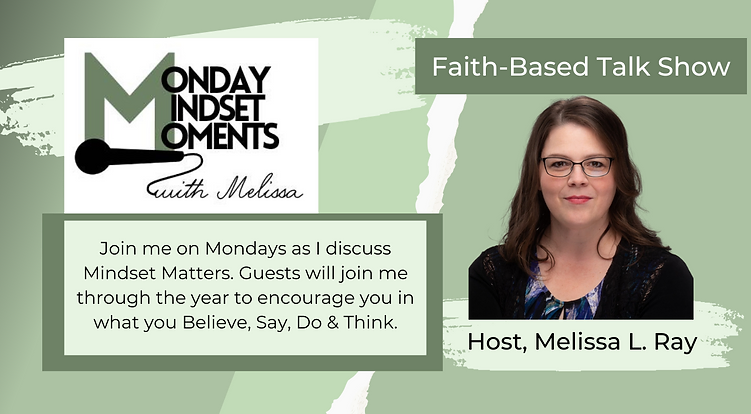What is the symbol of engaging discussions?
Examine the image and give a concise answer in one word or a short phrase.

Microphone graphic